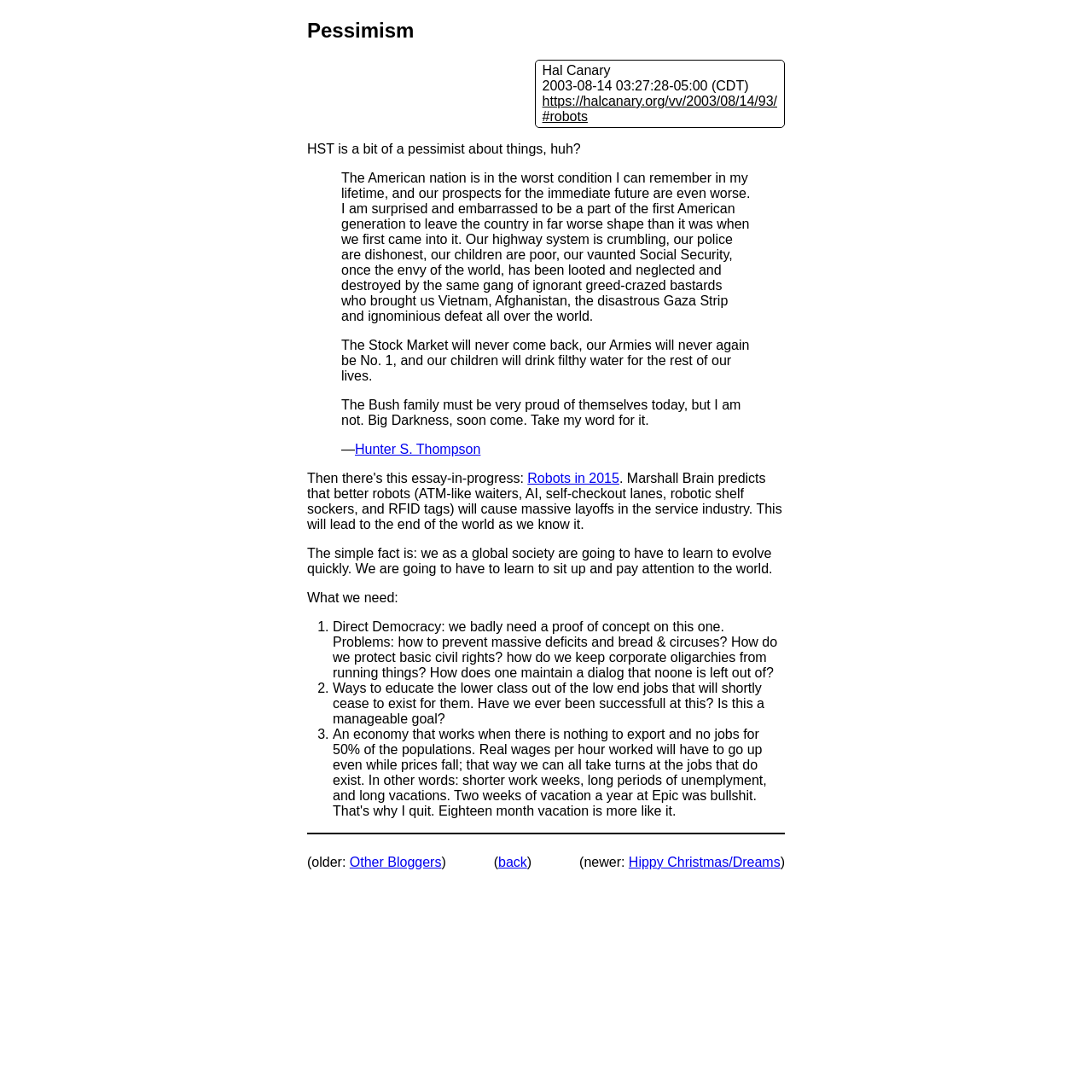What is the topic of the link 'Robots in 2015'?
Based on the screenshot, provide your answer in one word or phrase.

Massive layoffs in the service industry